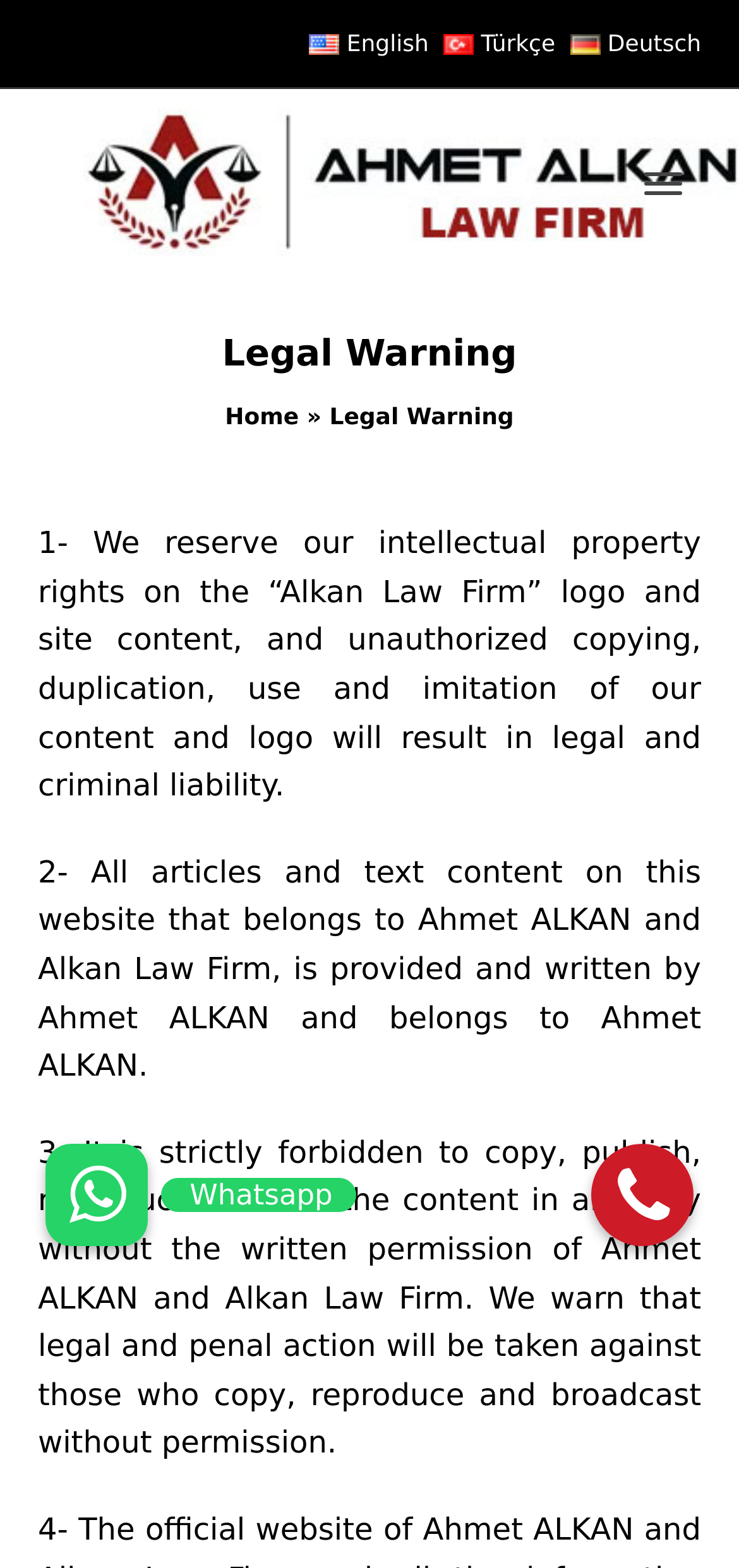Determine the bounding box for the UI element that matches this description: "Deutsch".

[0.772, 0.019, 0.949, 0.036]